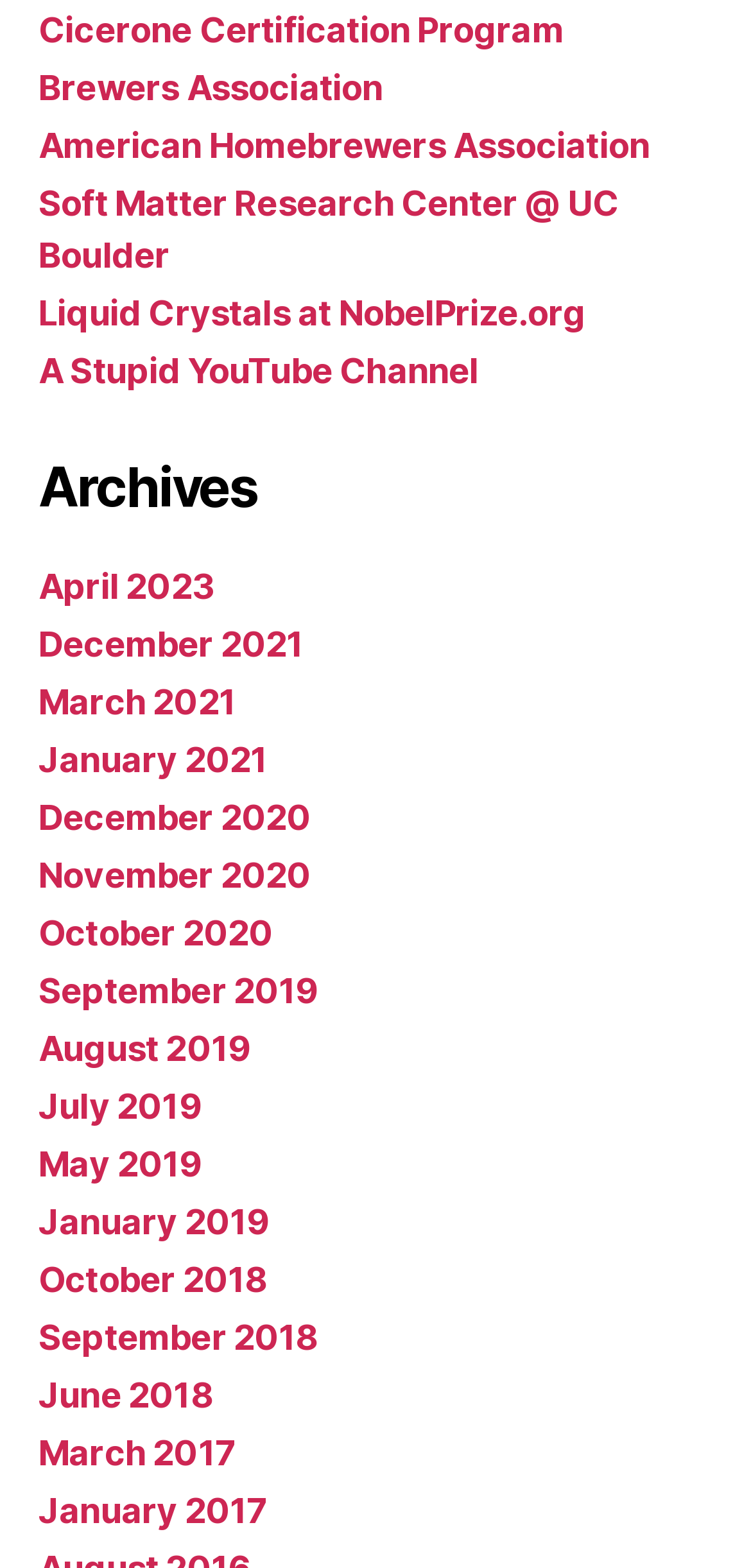Identify the bounding box coordinates necessary to click and complete the given instruction: "Explore the story of Judas and Silas in Antioch".

None